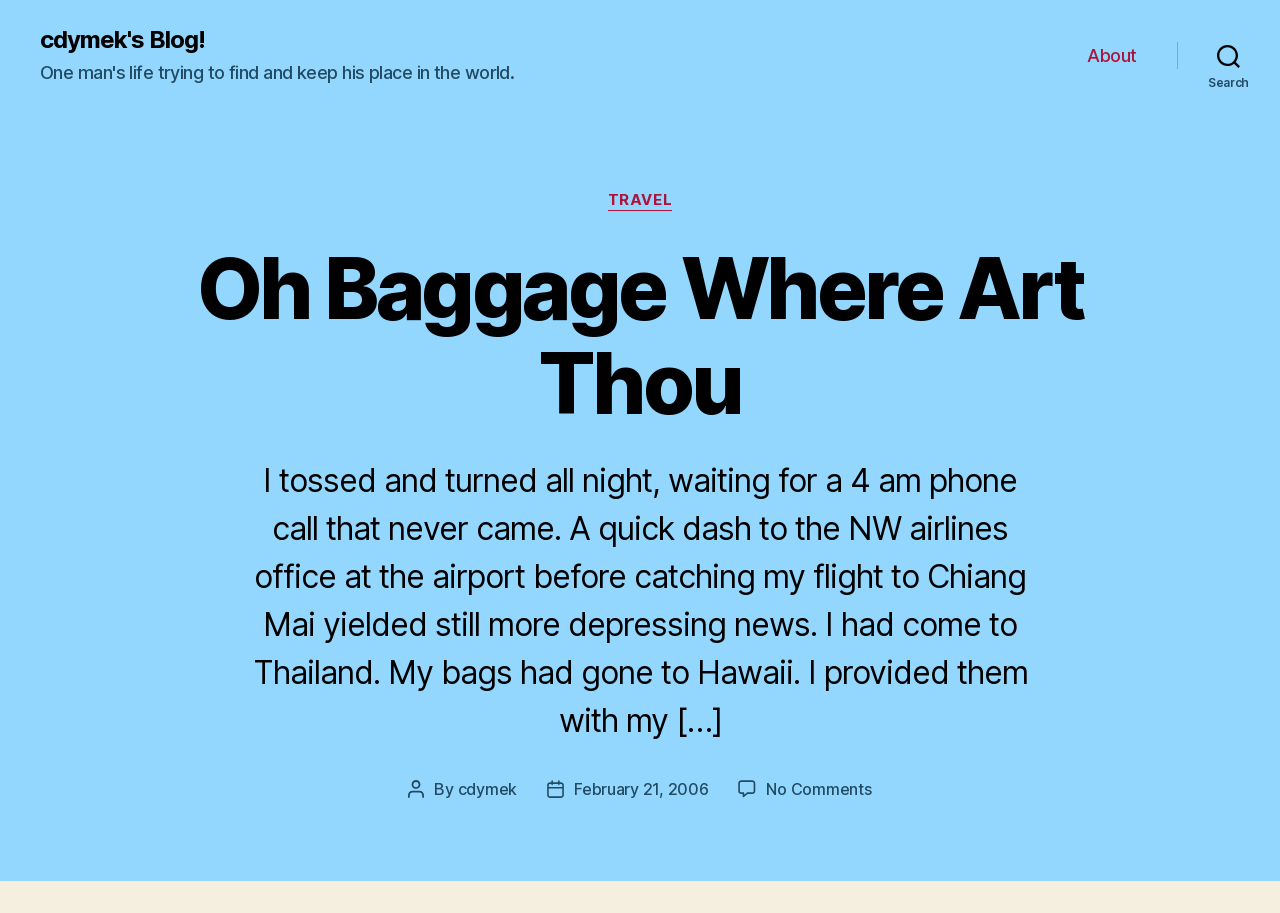Examine the image and give a thorough answer to the following question:
What is the category of the post?

The category of the post can be found in the middle of the webpage, where it says 'Categories TRAVEL'. This indicates that the post is categorized under TRAVEL.